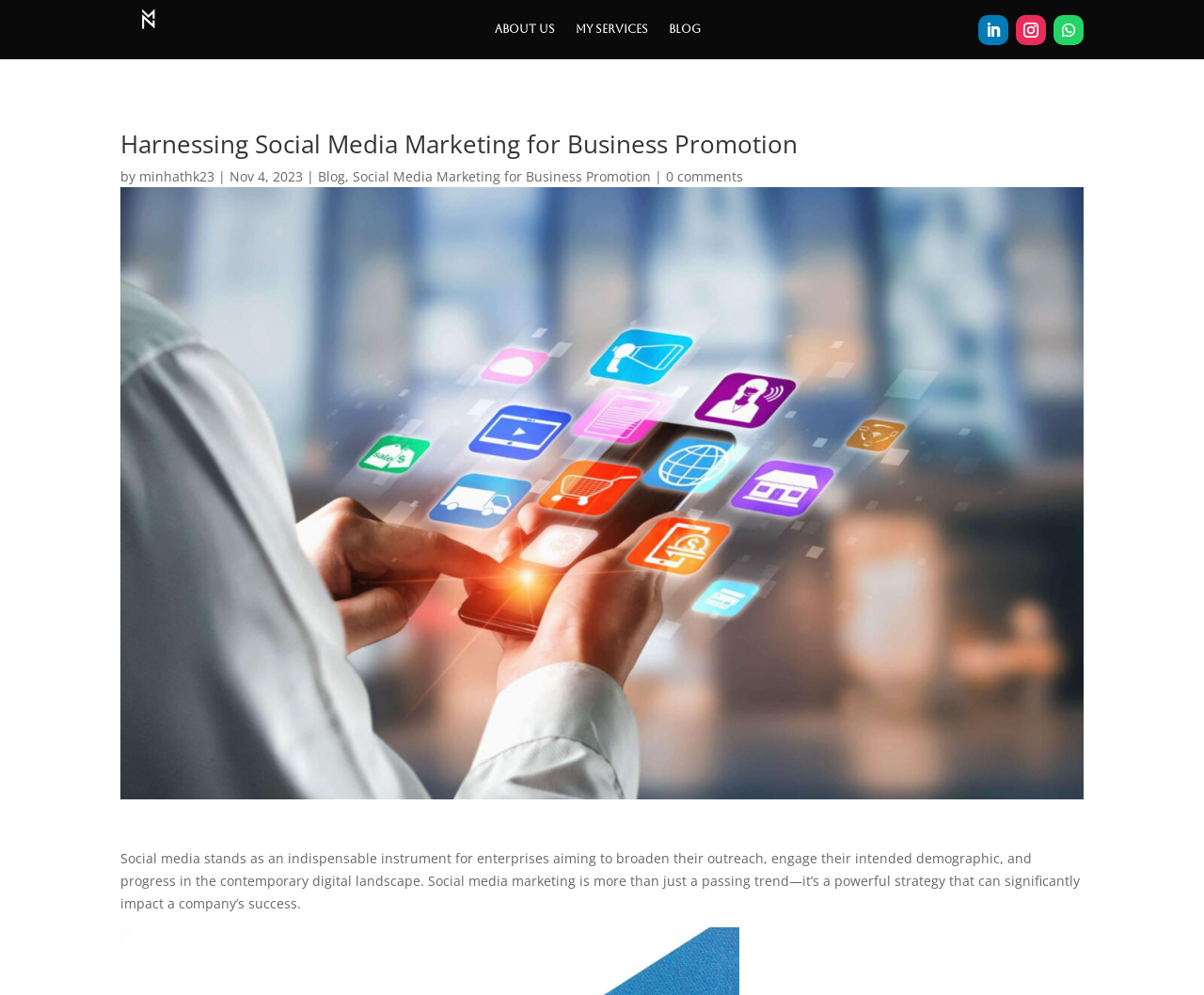Describe the webpage in detail, including text, images, and layout.

The webpage appears to be a blog post titled "Harnessing Social Media Marketing for Business Promotion". At the top, there is a heading with the same title, accompanied by a small image and a link on the left side. Below the heading, there is a section with the author's name, "minhathk23", and the date "Nov 4, 2023". 

On the top-right corner, there are three social media links represented by icons. Below these icons, there are three main navigation links: "About us", "my services", and "BLOG". 

The main content of the blog post is a large block of text that occupies most of the page, describing the importance of social media marketing for businesses. The text is accompanied by a large image that spans the width of the page. 

At the bottom of the page, there are several links, including "Blog", the title of the blog post, and "0 comments".